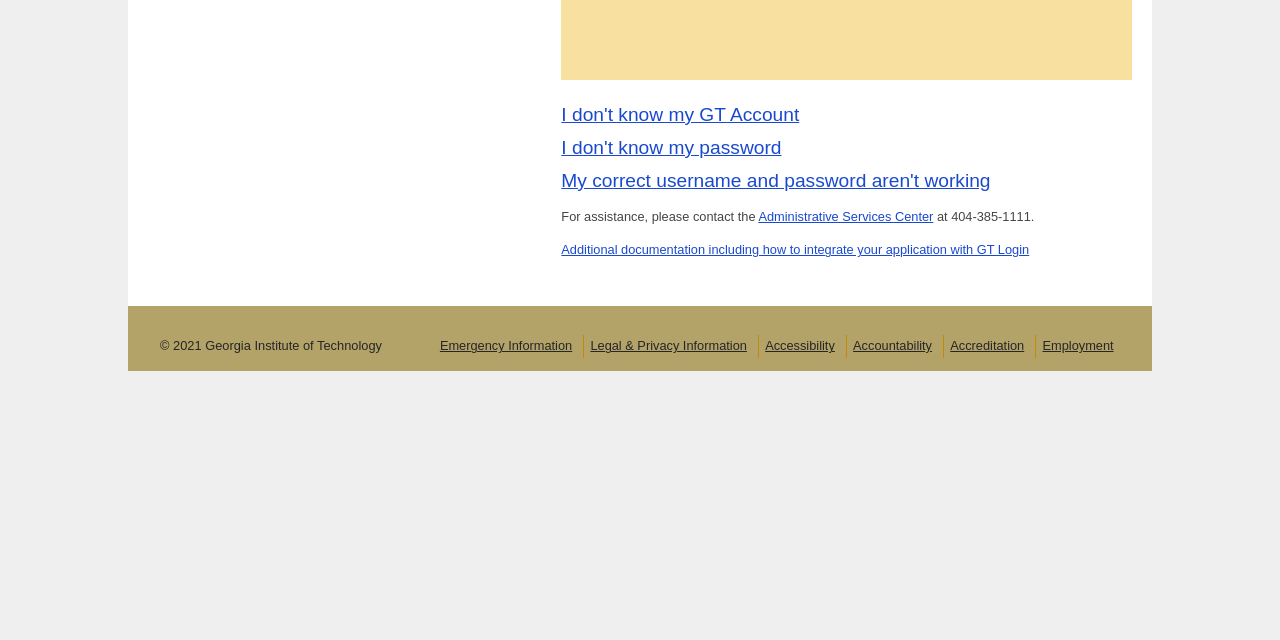Please determine the bounding box coordinates for the UI element described as: "Legal & Privacy Information".

[0.461, 0.529, 0.584, 0.552]